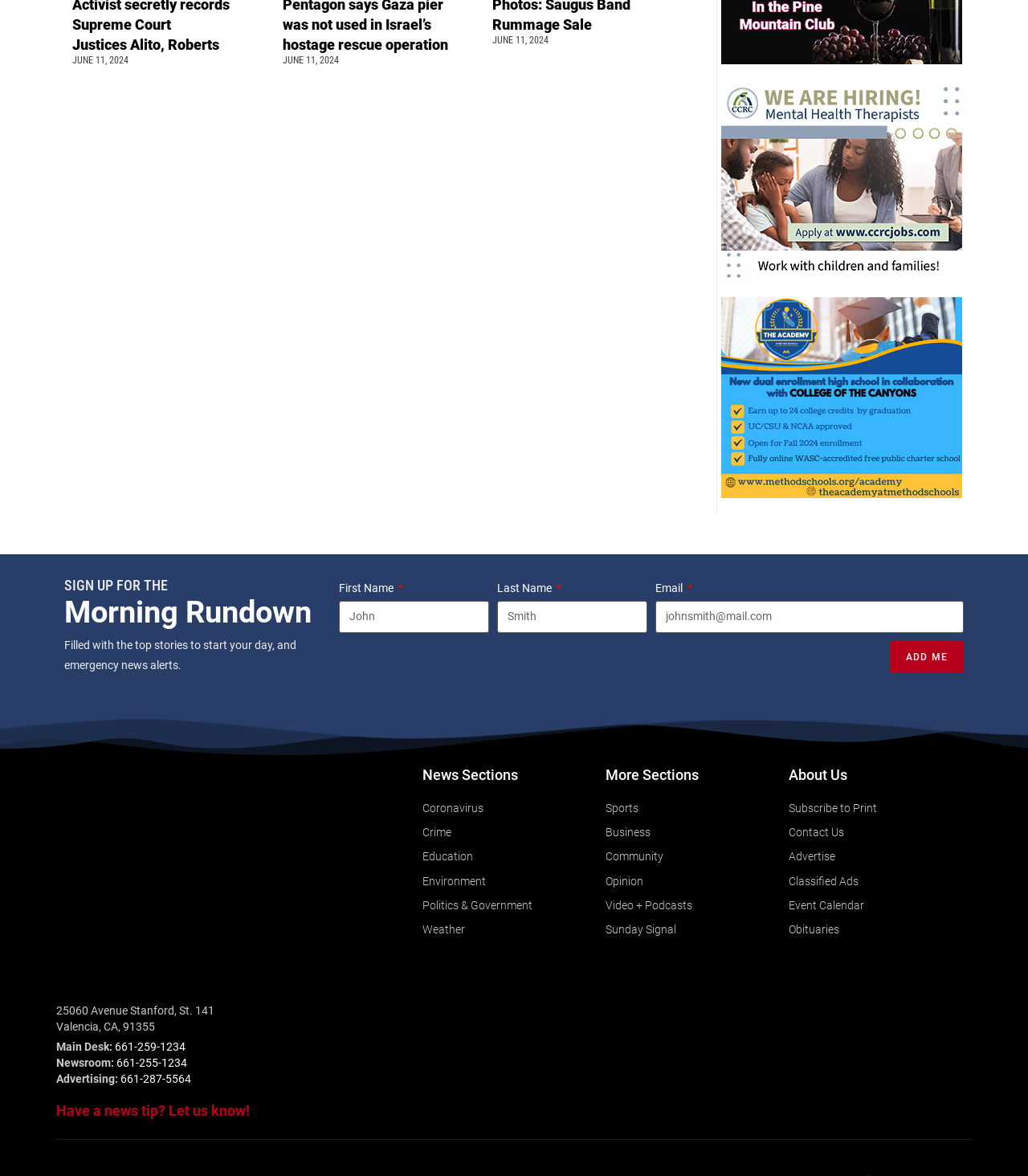Given the element description, predict the bounding box coordinates in the format (top-left x, top-left y, bottom-right x, bottom-right y). Make sure all values are between 0 and 1. Here is the element description: parent_node: Last Name name="form_fields[field_9f2574b]" placeholder="Smith"

[0.484, 0.511, 0.63, 0.538]